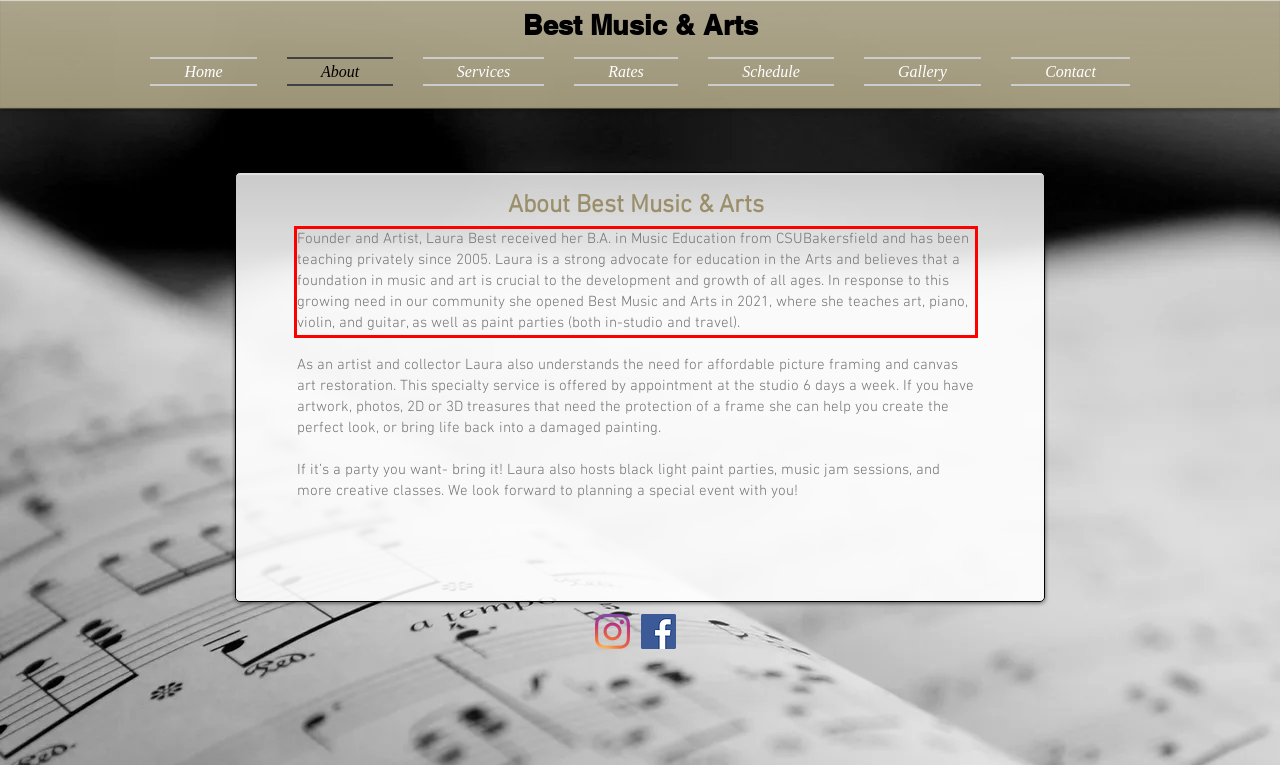Using the provided screenshot of a webpage, recognize the text inside the red rectangle bounding box by performing OCR.

Founder and Artist, Laura Best received her B.A. in Music Education from CSUBakersfield and has been teaching privately since 2005. Laura is a strong advocate for education in the Arts and believes that a foundation in music and art is crucial to the development and growth of all ages. In response to this growing need in our community she opened Best Music and Arts in 2021, where she teaches art, piano, violin, and guitar, as well as paint parties (both in-studio and travel).